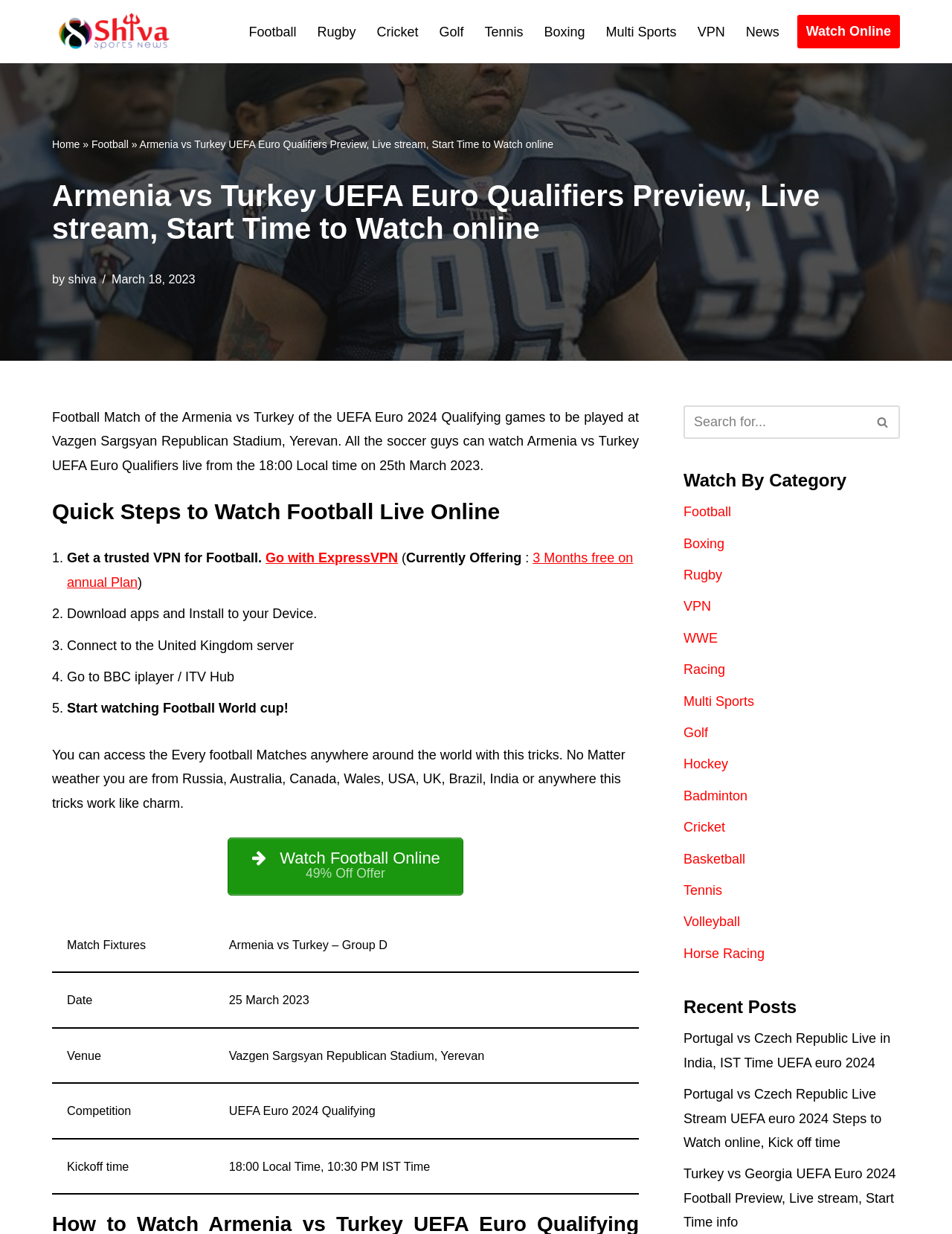Given the element description: "Watch Football Online49% Off Offer", predict the bounding box coordinates of the UI element it refers to, using four float numbers between 0 and 1, i.e., [left, top, right, bottom].

[0.239, 0.679, 0.487, 0.726]